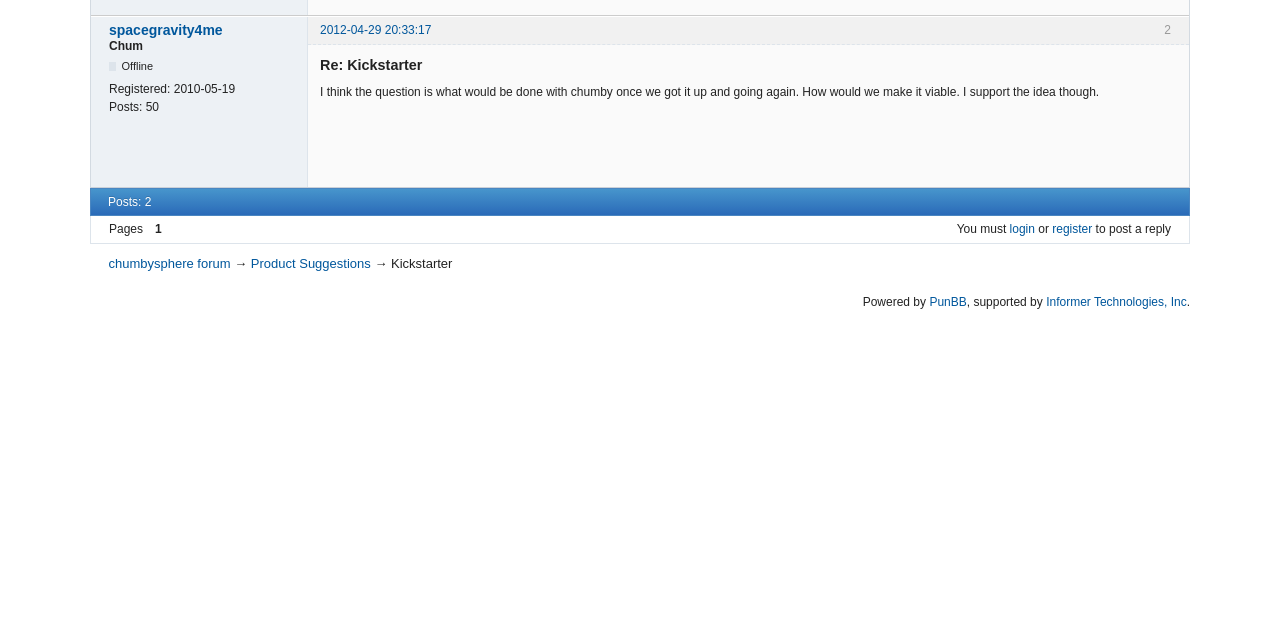Locate the bounding box of the user interface element based on this description: "Informer Technologies, Inc".

[0.817, 0.461, 0.927, 0.483]